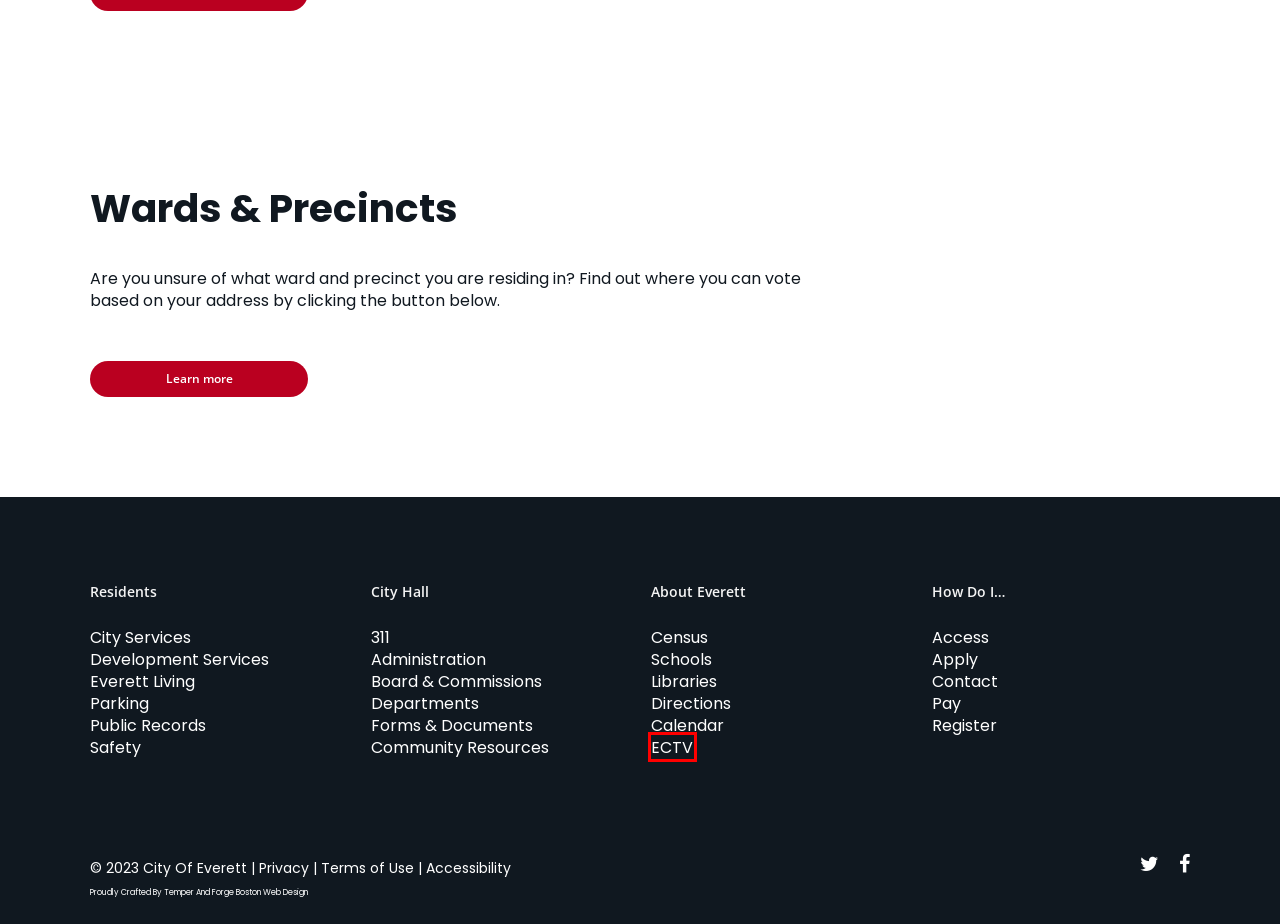Look at the screenshot of a webpage with a red bounding box and select the webpage description that best corresponds to the new page after clicking the element in the red box. Here are the options:
A. Finance Department - Everett, MA - Official Website
B. Learn - Everett, MA - Official Website
C. Council on Aging - Everett, MA - Official Website
D. Home
E. Mayor's Office - Everett, MA - Official Website
F. Children Services - Everett, MA - Official Website
G. Access - Everett, MA - Official Website
H. Connect - Everett, MA - Official Website

D